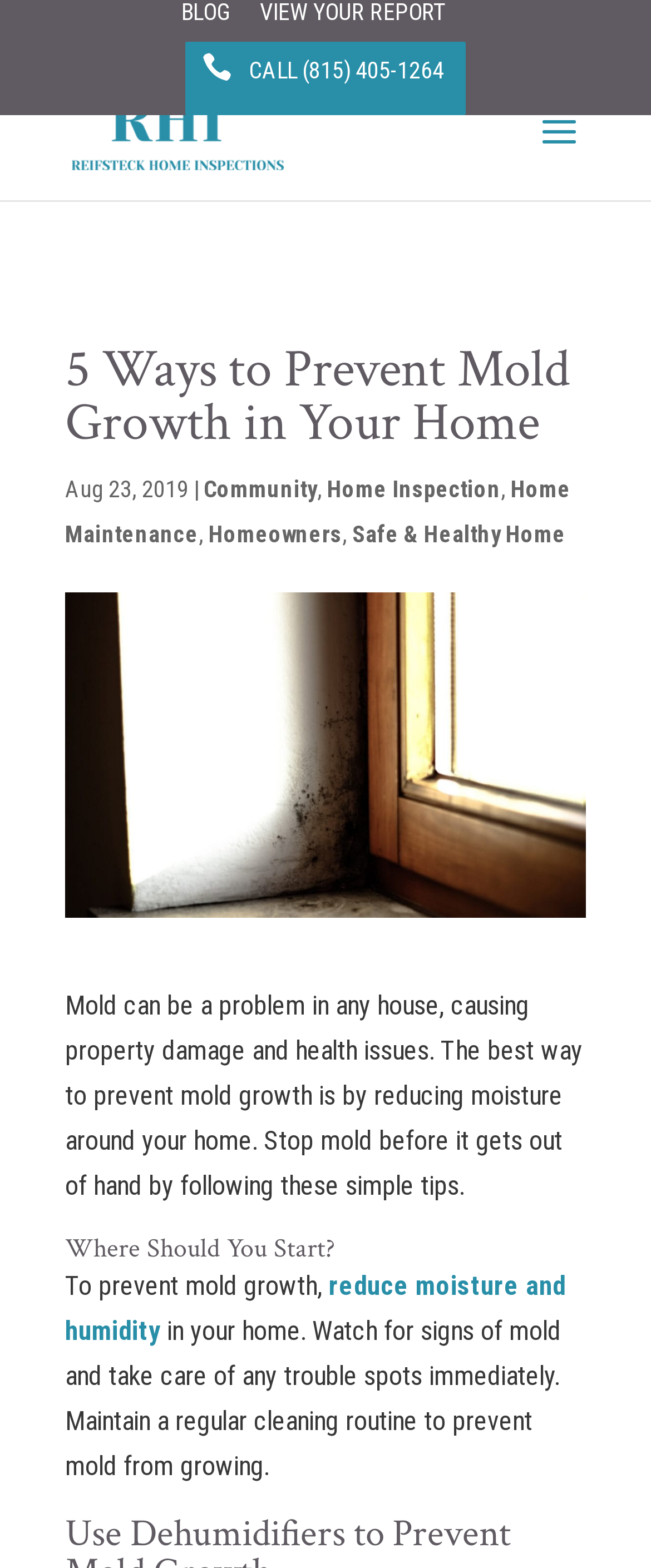Extract the bounding box coordinates for the HTML element that matches this description: "Safety". The coordinates should be four float numbers between 0 and 1, i.e., [left, top, right, bottom].

None